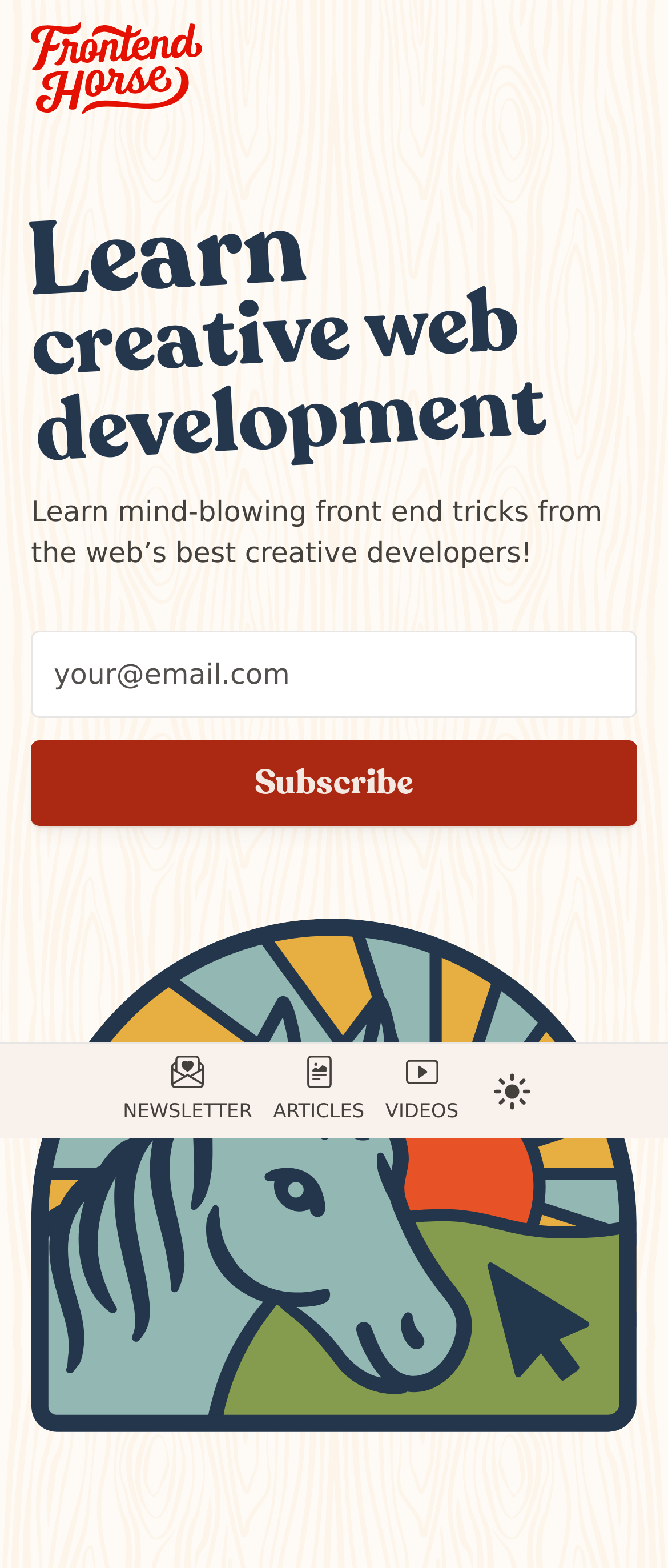Respond with a single word or phrase:
What are the three main categories on the webpage?

NEWSLETTER, ARTICLES, VIDEOS